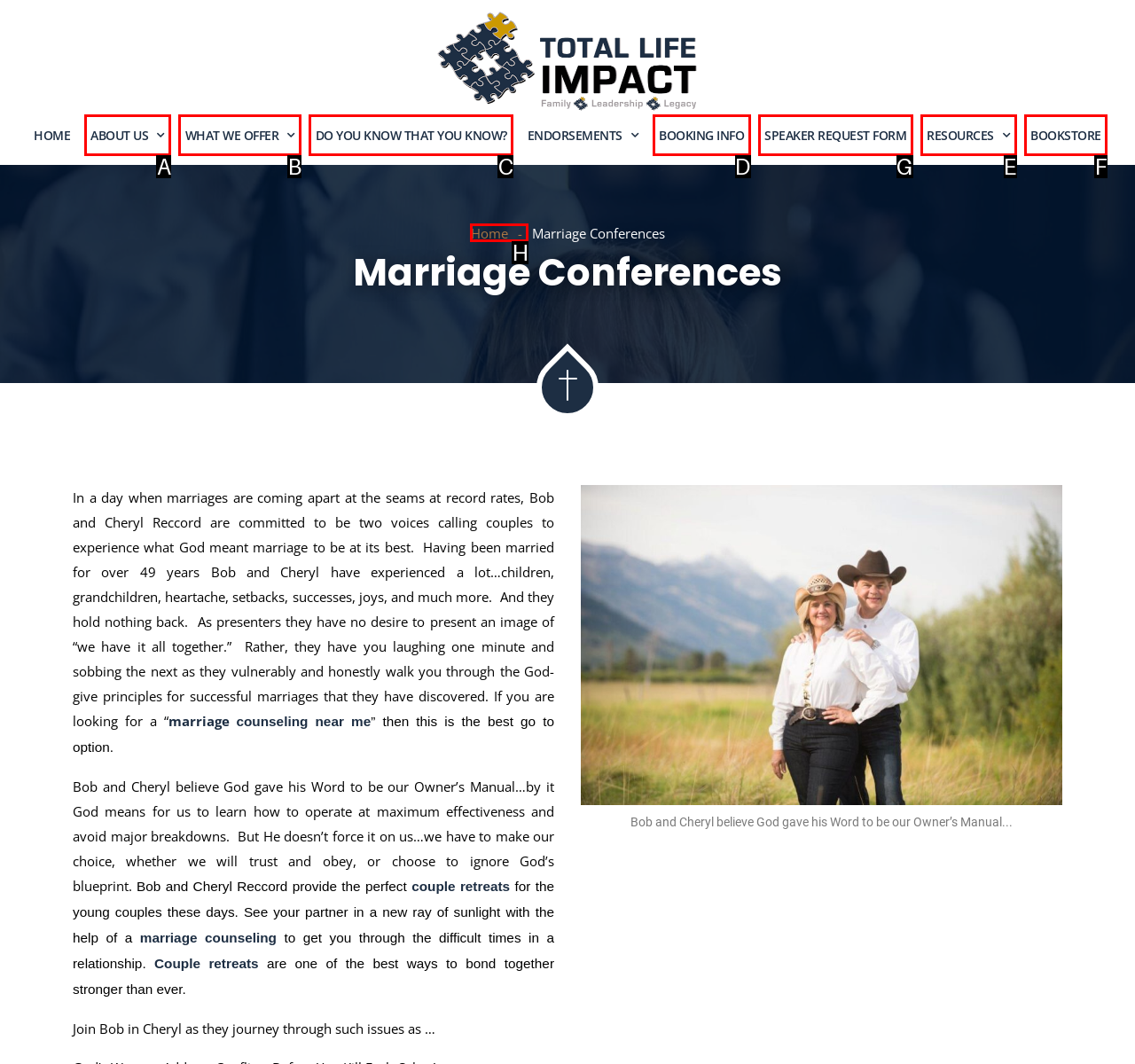Tell me which letter corresponds to the UI element that will allow you to Click on the 'SPEAKER REQUEST FORM' link. Answer with the letter directly.

G